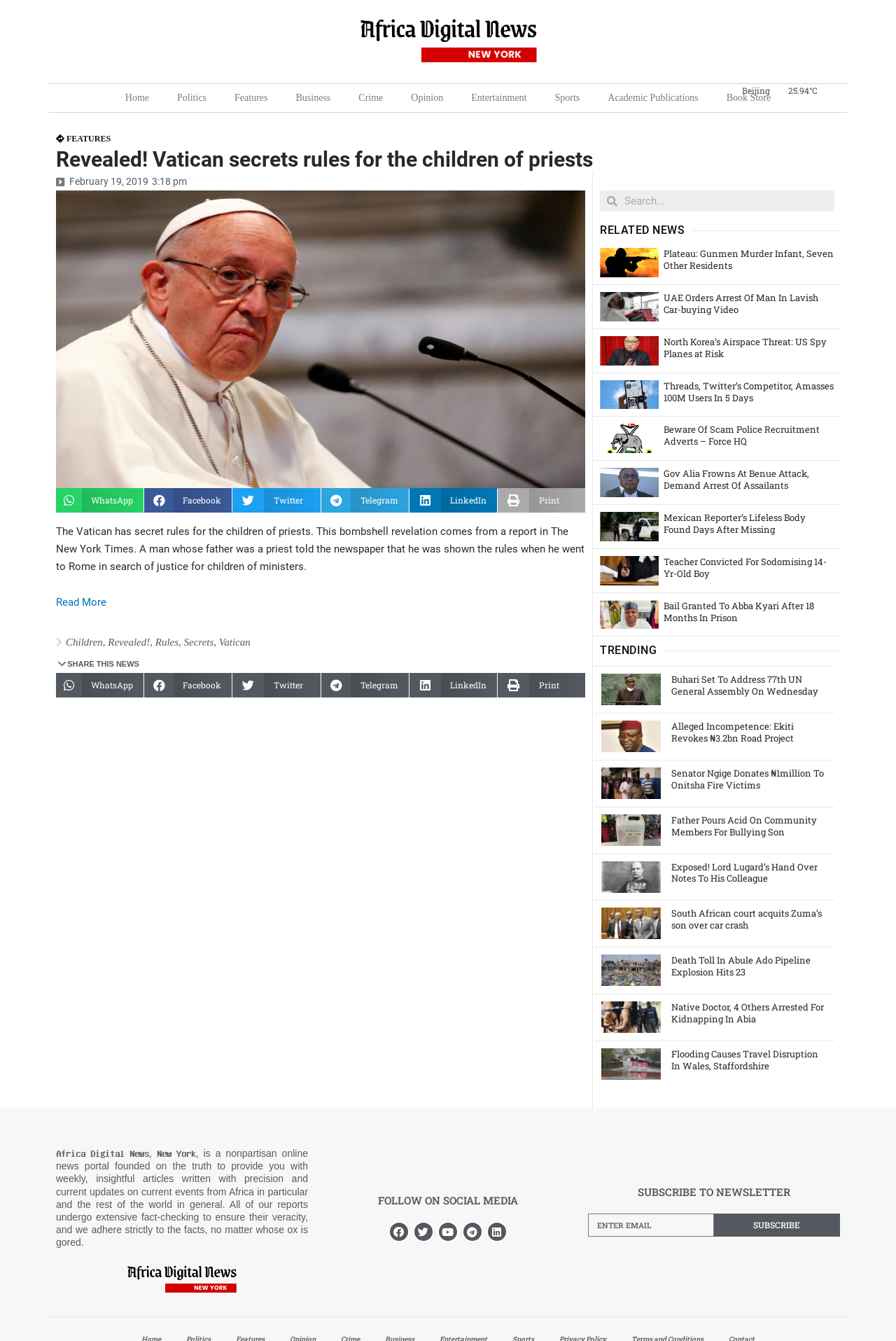Please give a short response to the question using one word or a phrase:
What is the name of the news organization?

Africa Digital News